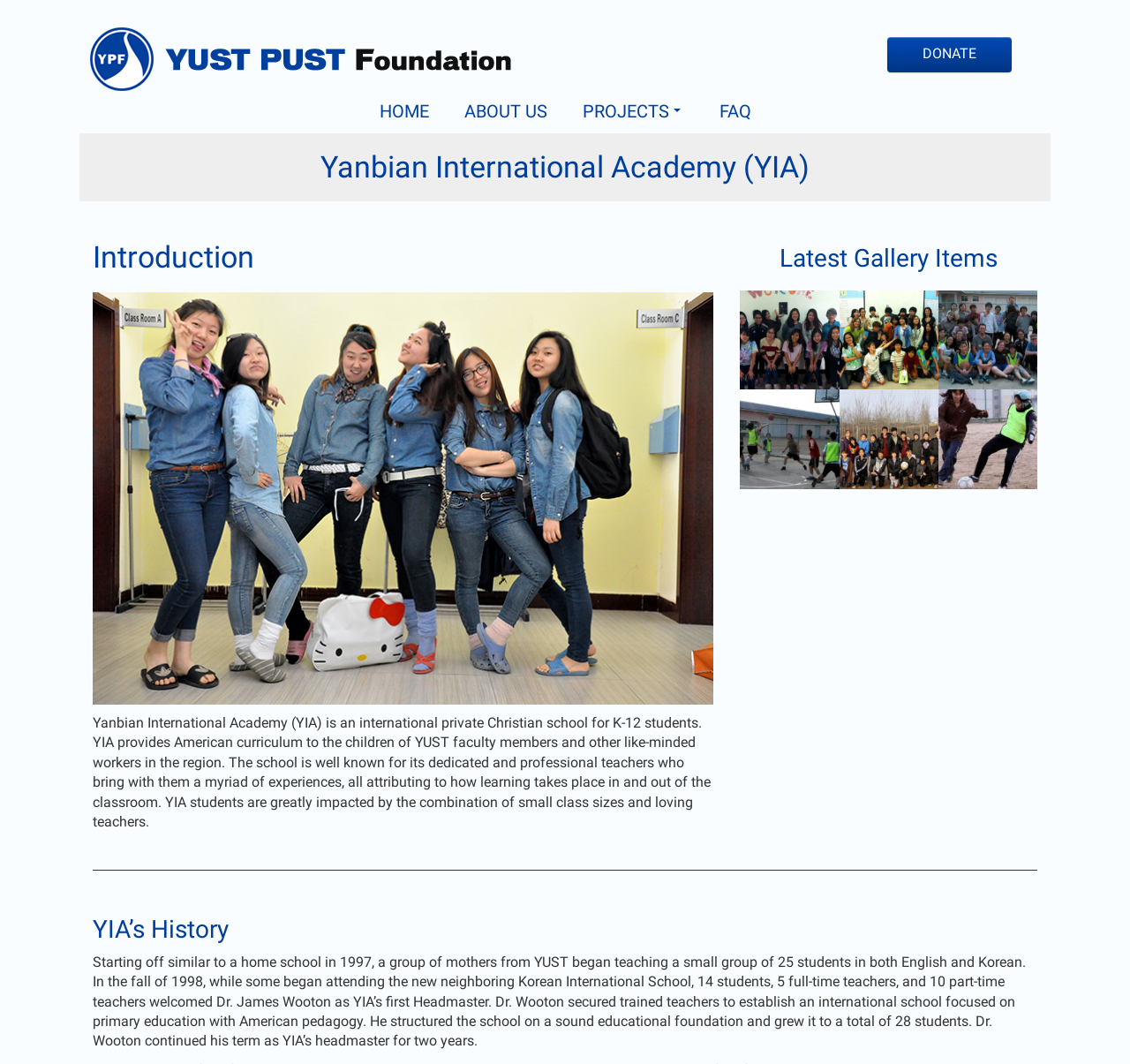How many figures are there in the Latest Gallery Items section?
Based on the image, give a one-word or short phrase answer.

6